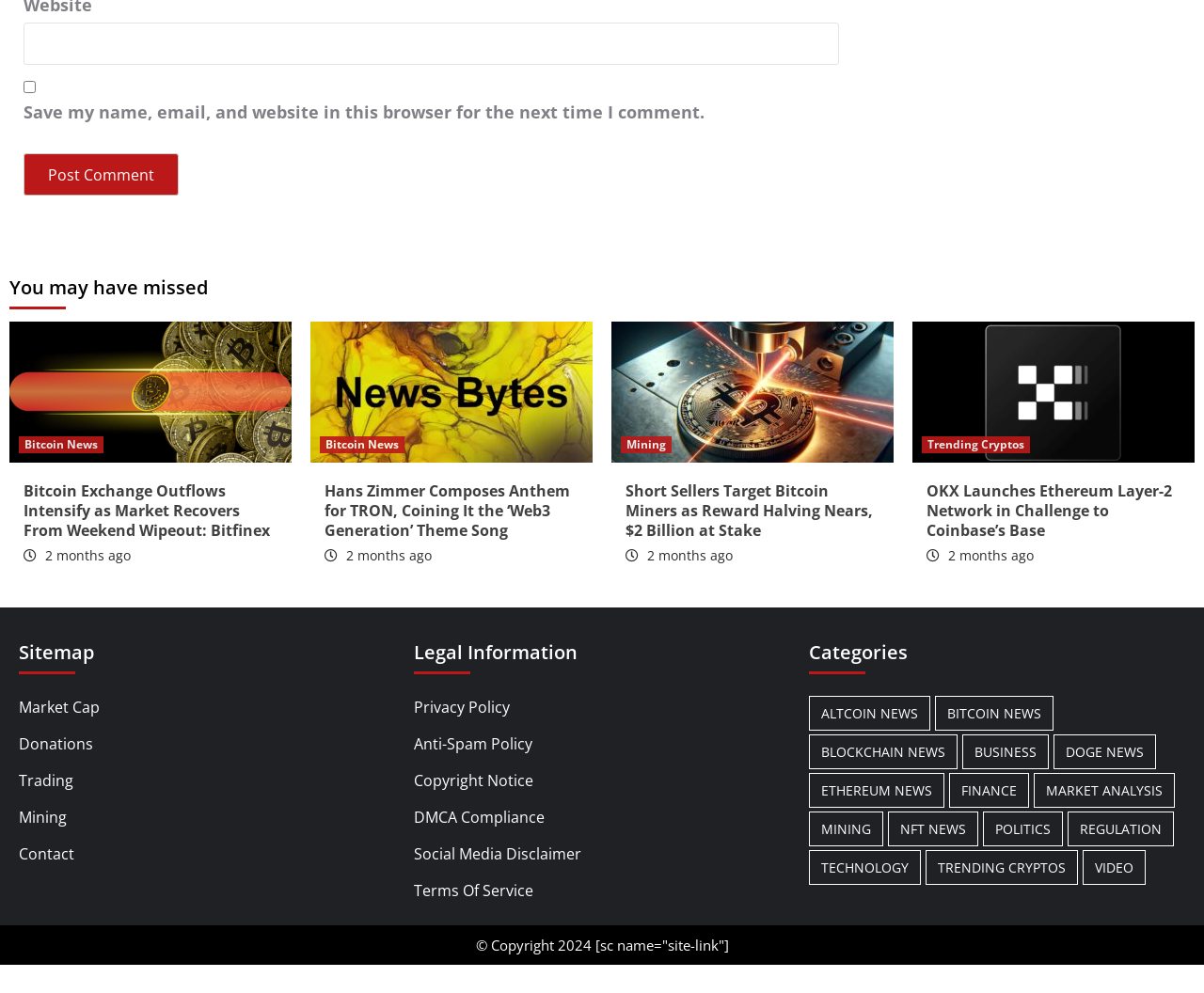Show the bounding box coordinates for the element that needs to be clicked to execute the following instruction: "Read Bitcoin Exchange Outflows Intensify as Market Recovers From Weekend Wipeout: Bitfinex". Provide the coordinates in the form of four float numbers between 0 and 1, i.e., [left, top, right, bottom].

[0.008, 0.324, 0.242, 0.466]